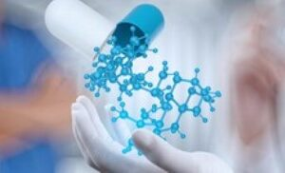Describe all the visual components present in the image.

The image visually represents the intersection of pharmaceutical science and research, featuring a hand wearing a white glove grasping an abstract, digital representation of molecular structures. Above the hand, a capsule is depicted spilling these blue molecular structures, suggesting the release of active ingredients or solutions related to drug development. This imagery encapsulates the essence of pharmacology and biopharmaceuticals, highlighting the intricate processes involved in understanding drug formulation and delivery systems. It aligns with the theme of the course on "India Pharma Industry Course: Basics + Relevant Concepts," which aims to educate participants on fundamental concepts in the biopharmaceutical sector.